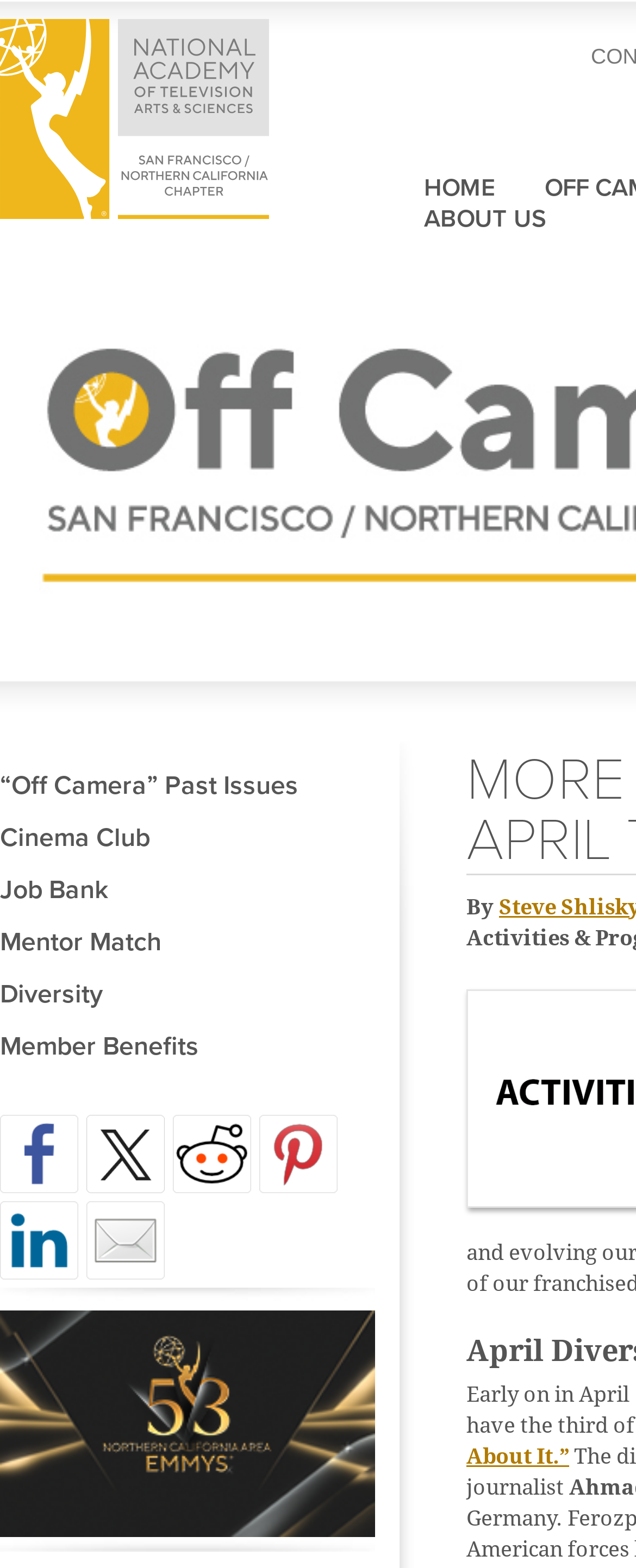What is the headline of the webpage?

MORE CHAPTER WEBCASTS ARRIVE IN APRIL TO ADD TO OUR RICH CATALOG